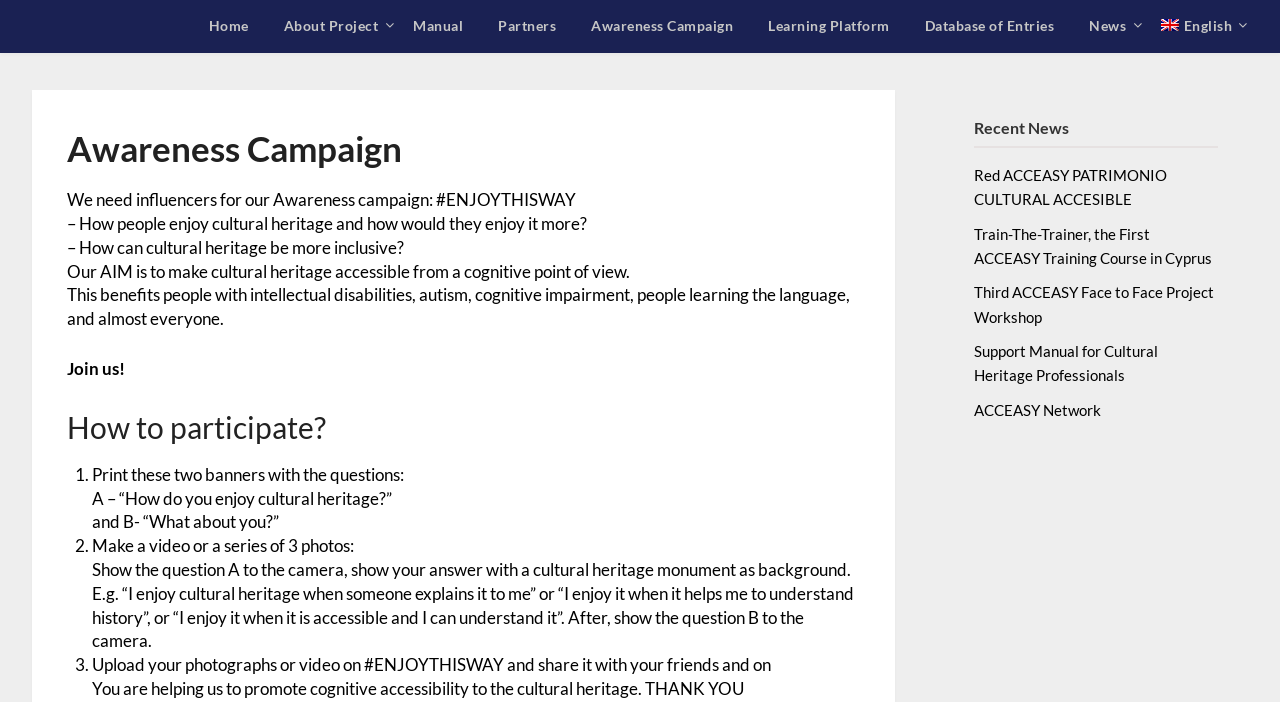Using the description: "Red ACCEASY PATRIMONIO CULTURAL ACCESIBLE", determine the UI element's bounding box coordinates. Ensure the coordinates are in the format of four float numbers between 0 and 1, i.e., [left, top, right, bottom].

[0.761, 0.232, 0.952, 0.301]